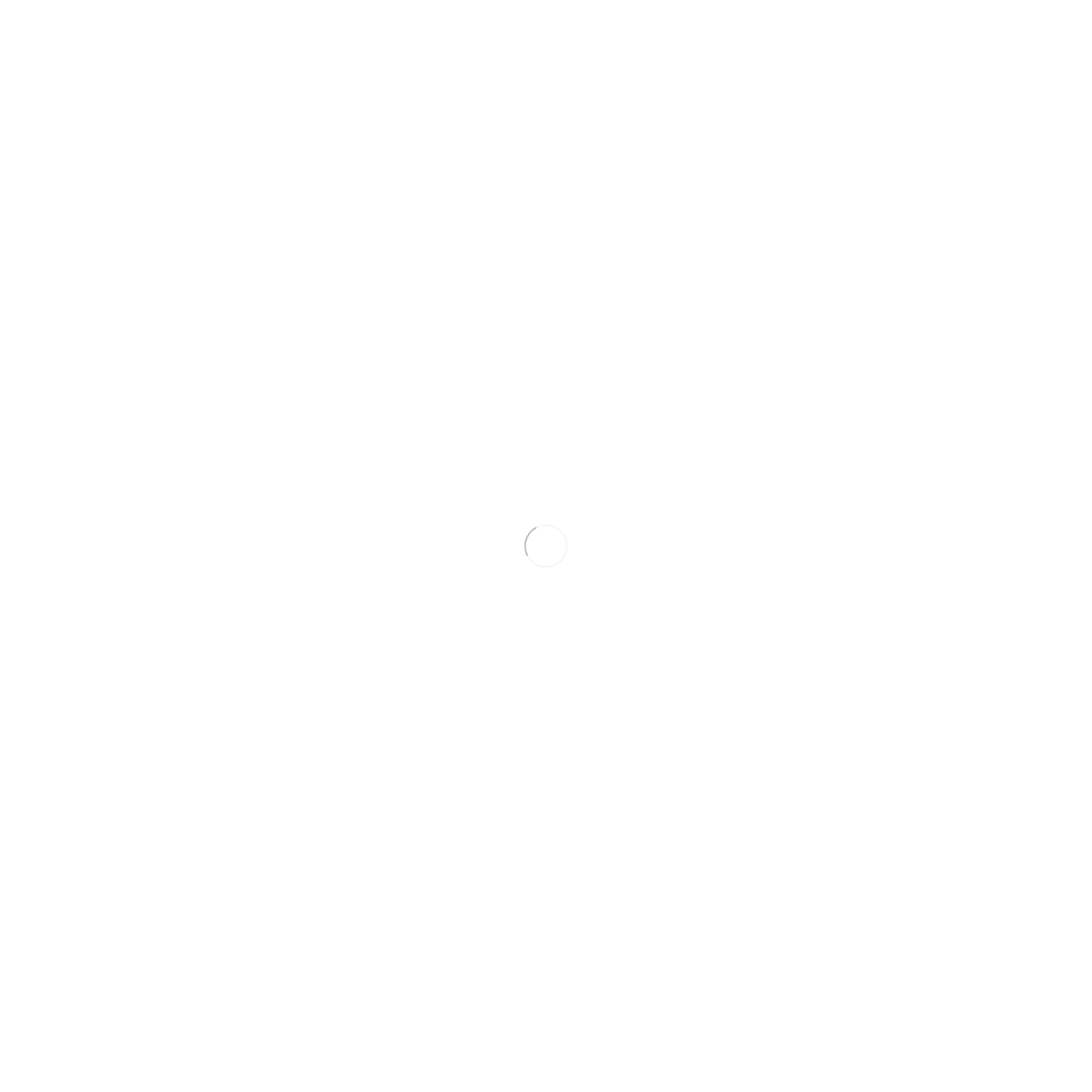Indicate the bounding box coordinates of the clickable region to achieve the following instruction: "Click to book an astrology consultation."

None